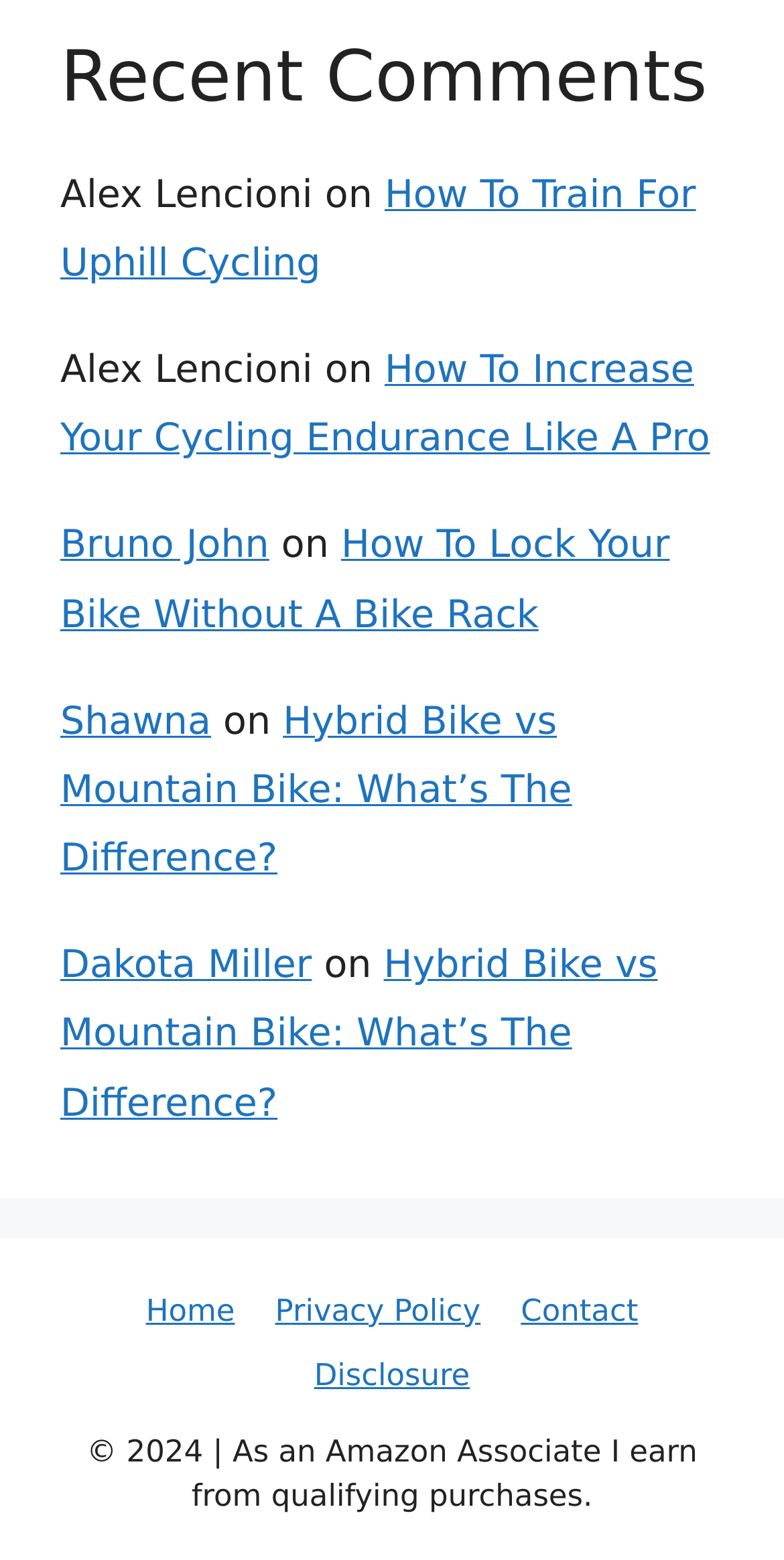Could you provide the bounding box coordinates for the portion of the screen to click to complete this instruction: "read article about uphill cycling"?

[0.077, 0.11, 0.888, 0.183]